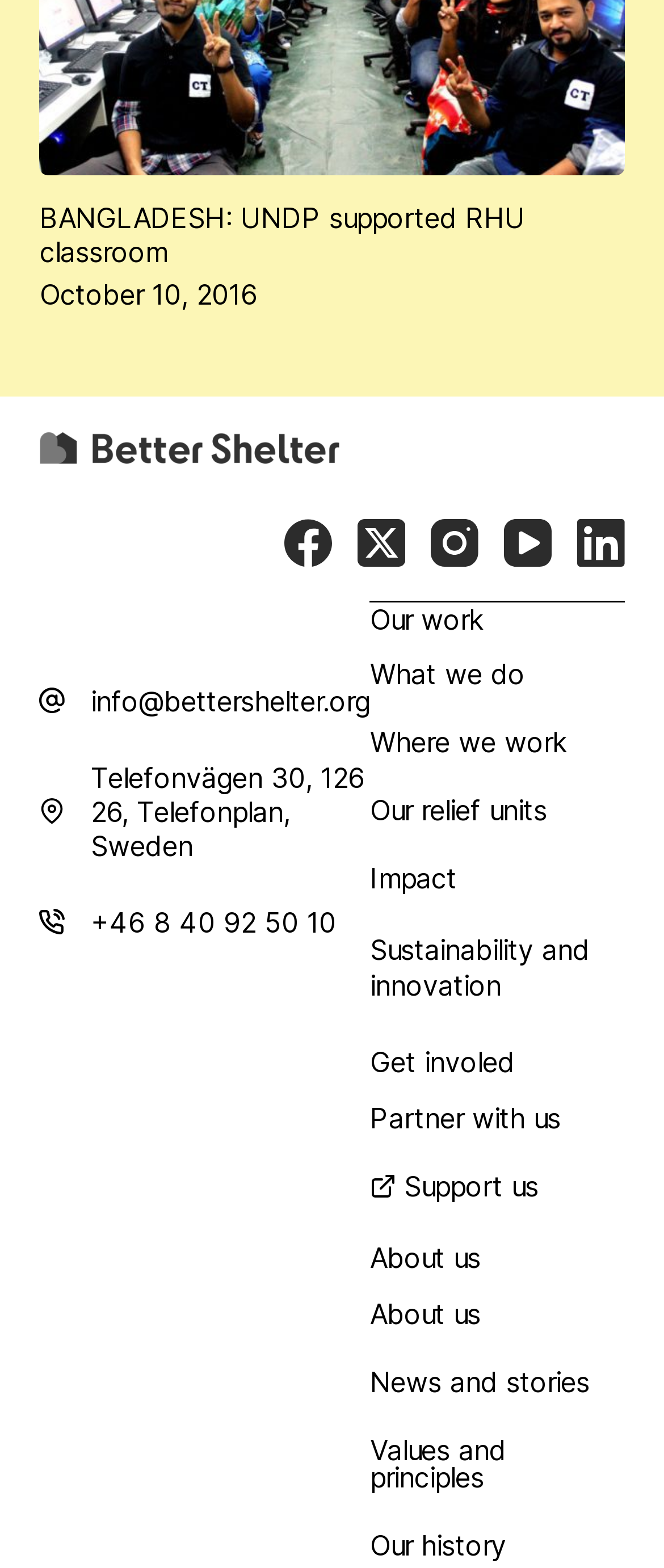Provide your answer in a single word or phrase: 
What is the organization's name?

BetterShelter